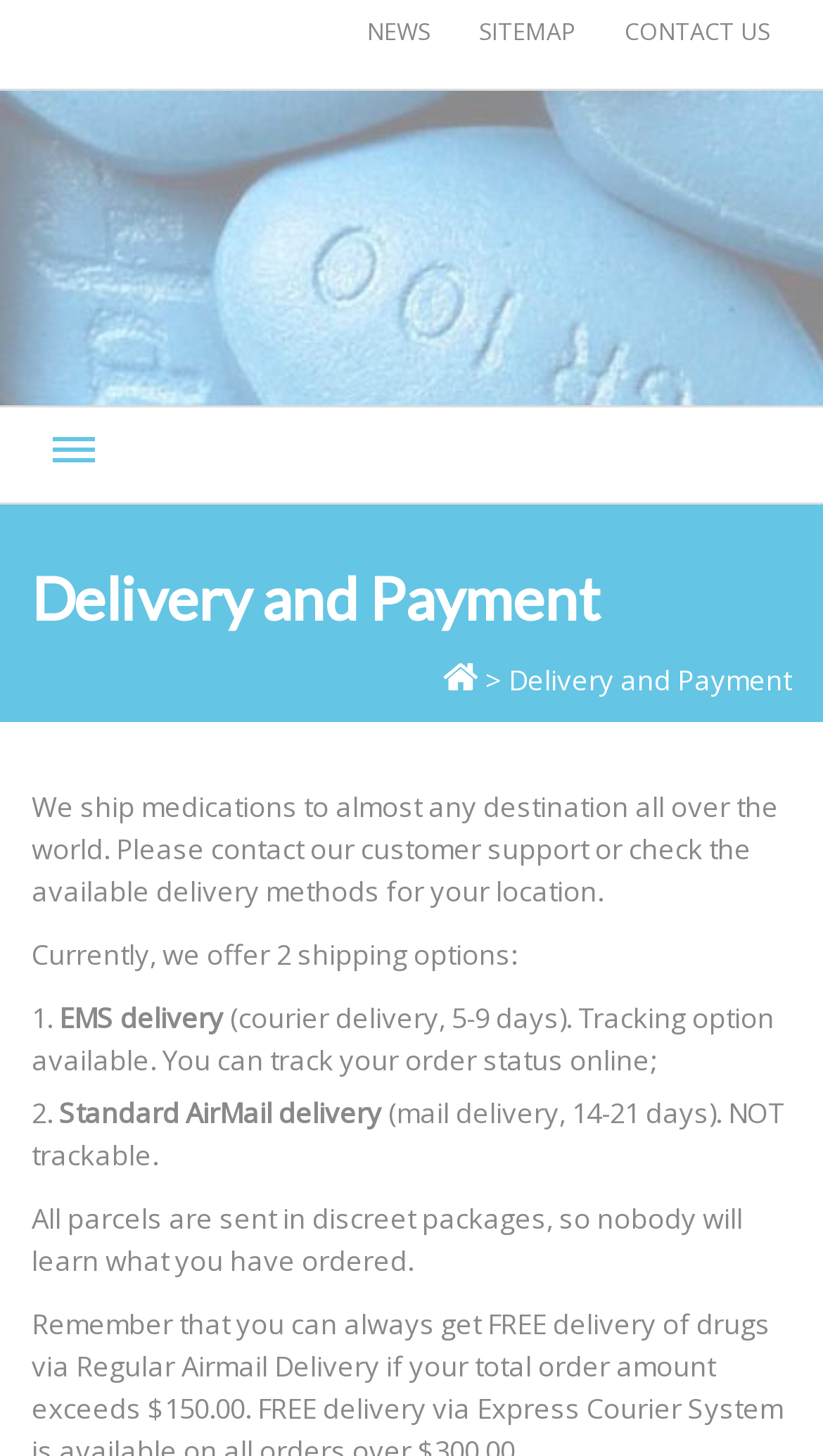Please provide the bounding box coordinate of the region that matches the element description: About Us. Coordinates should be in the format (top-left x, top-left y, bottom-right x, bottom-right y) and all values should be between 0 and 1.

[0.169, 0.41, 0.379, 0.454]